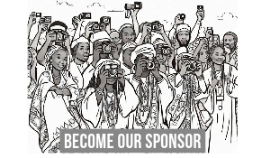Offer a thorough description of the image.

The image features a vibrant and lively illustration depicting a group of diverse individuals enthusiastically capturing moments with cameras, suggesting a strong sense of community and engagement. Each person in the crowd is dressed in traditional attire, adding cultural depth to the scene. Prominently displayed at the bottom is a bold call to action that reads "BECOME OUR SPONSOR," inviting viewers to support the initiative. This visual effectively conveys the excitement of being part of a collective experience, highlighting the importance of sponsorship in fostering community-driven events and endeavors.